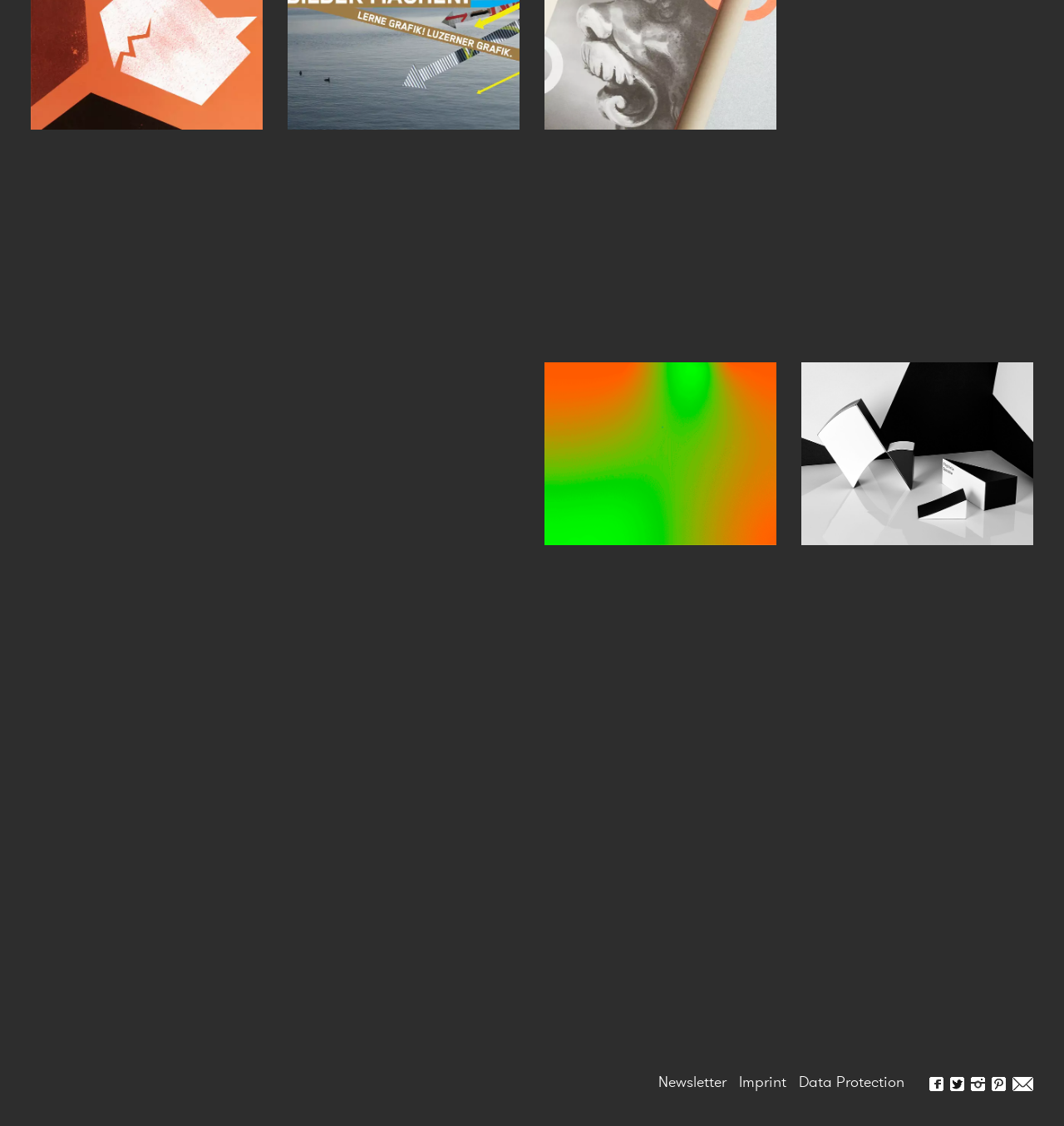Identify the bounding box coordinates of the region that needs to be clicked to carry out this instruction: "View article tagged posts". Provide these coordinates as four float numbers ranging from 0 to 1, i.e., [left, top, right, bottom].

None